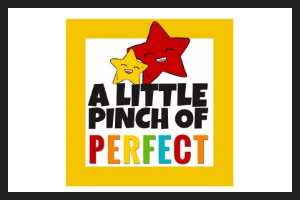Answer the question in a single word or phrase:
What is the theme likely associated with the brand 'A Little Pinch of Perfect'?

fun, family-oriented